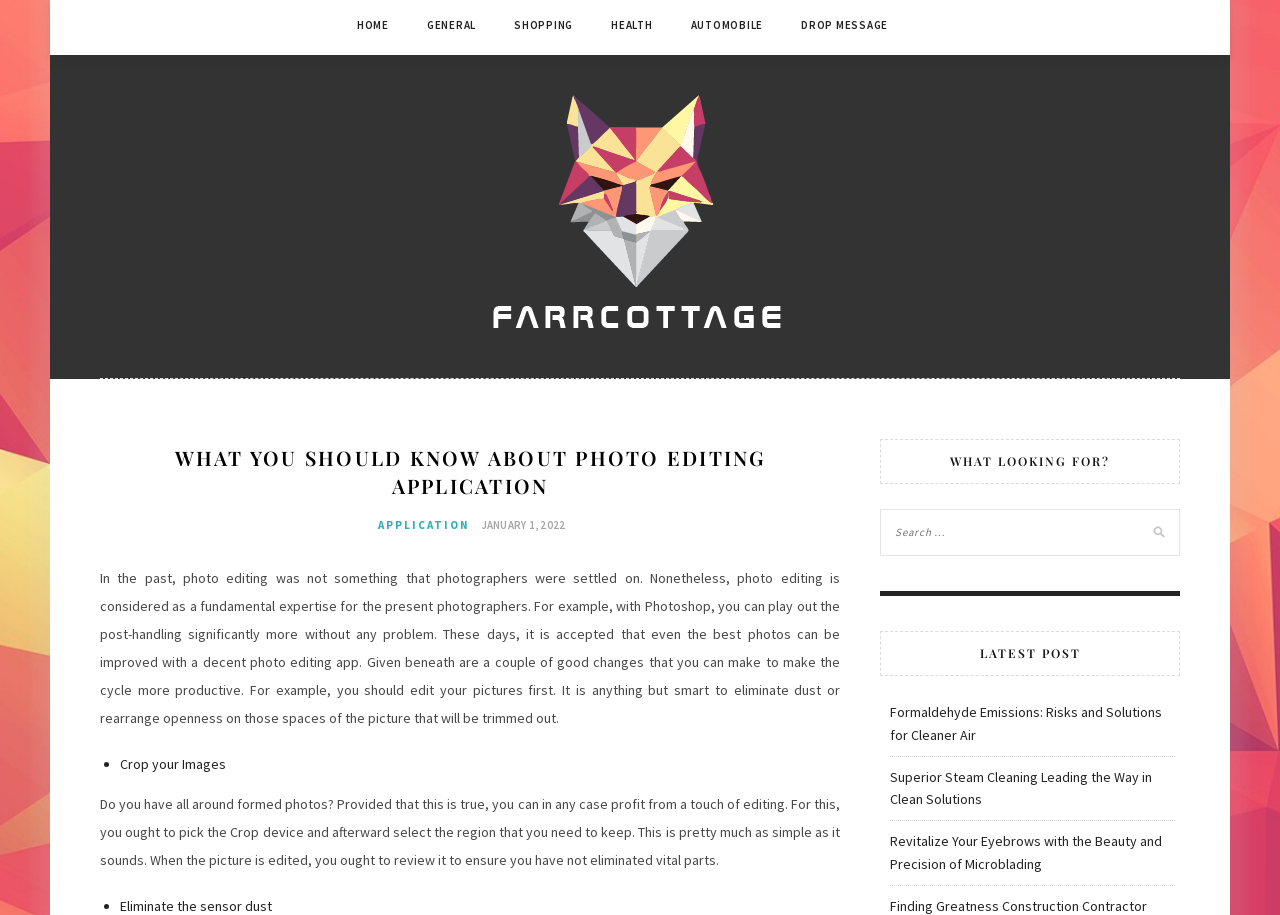What is the search function for?
Respond to the question with a single word or phrase according to the image.

To find something